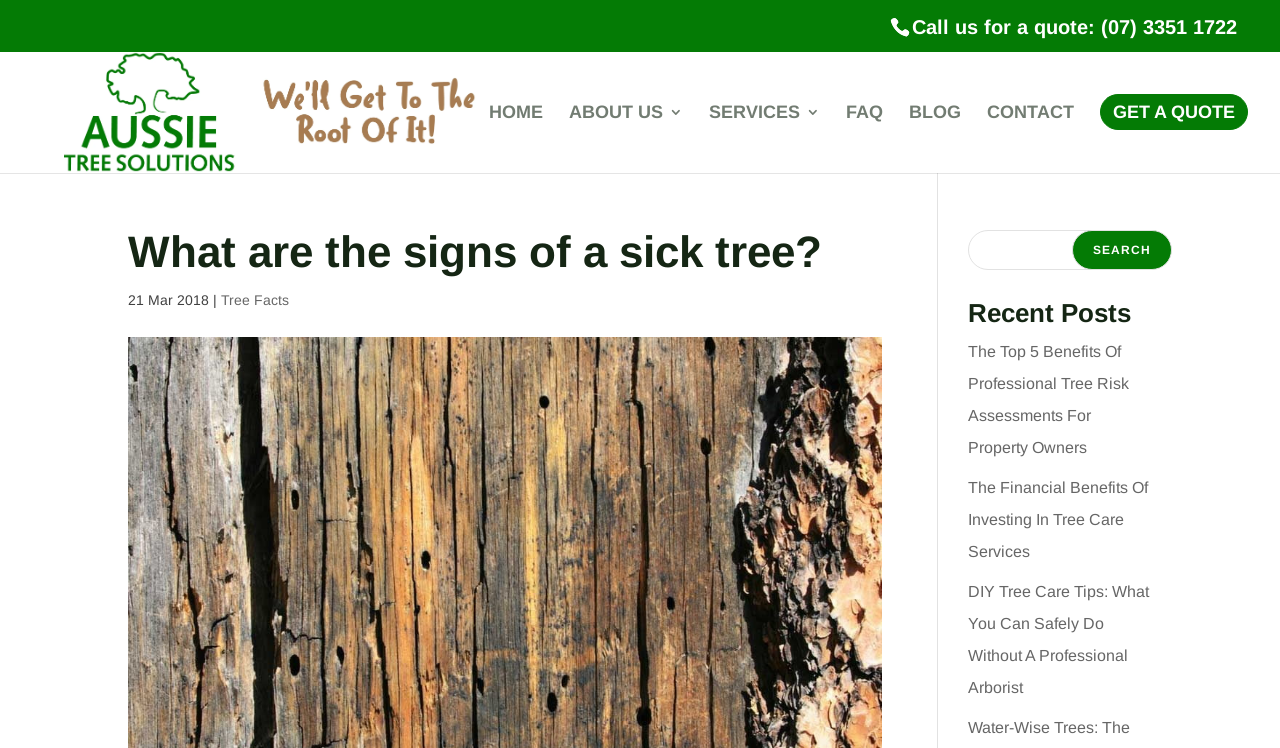Answer the following in one word or a short phrase: 
What is the phone number to call for a quote?

(07) 3351 1722